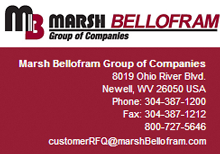Elaborate on the contents of the image in great detail.

The image features a business card for "Marsh Bellofram Group of Companies," showcasing their contact information and branding elements. Prominently displayed is the company logo, featuring a stylized "MB" alongside the word "Bello-fram" in bold letters, emphasizing their identity. Below the logo, the card lists the company name and address, indicating their location at 8019 Ohio River Blvd, Newell, WV 26050, USA. 

For further communication, the card includes a phone number (304-387-1200), a fax number (304-387-1212), and a toll-free number (800-727-5646). Additionally, it provides an email address for customer inquiries: customerRFQ@marshBello-fram.com. The overall design features a deep red background, creating a striking contrast with the white text, which makes the information easily readable and accessible.